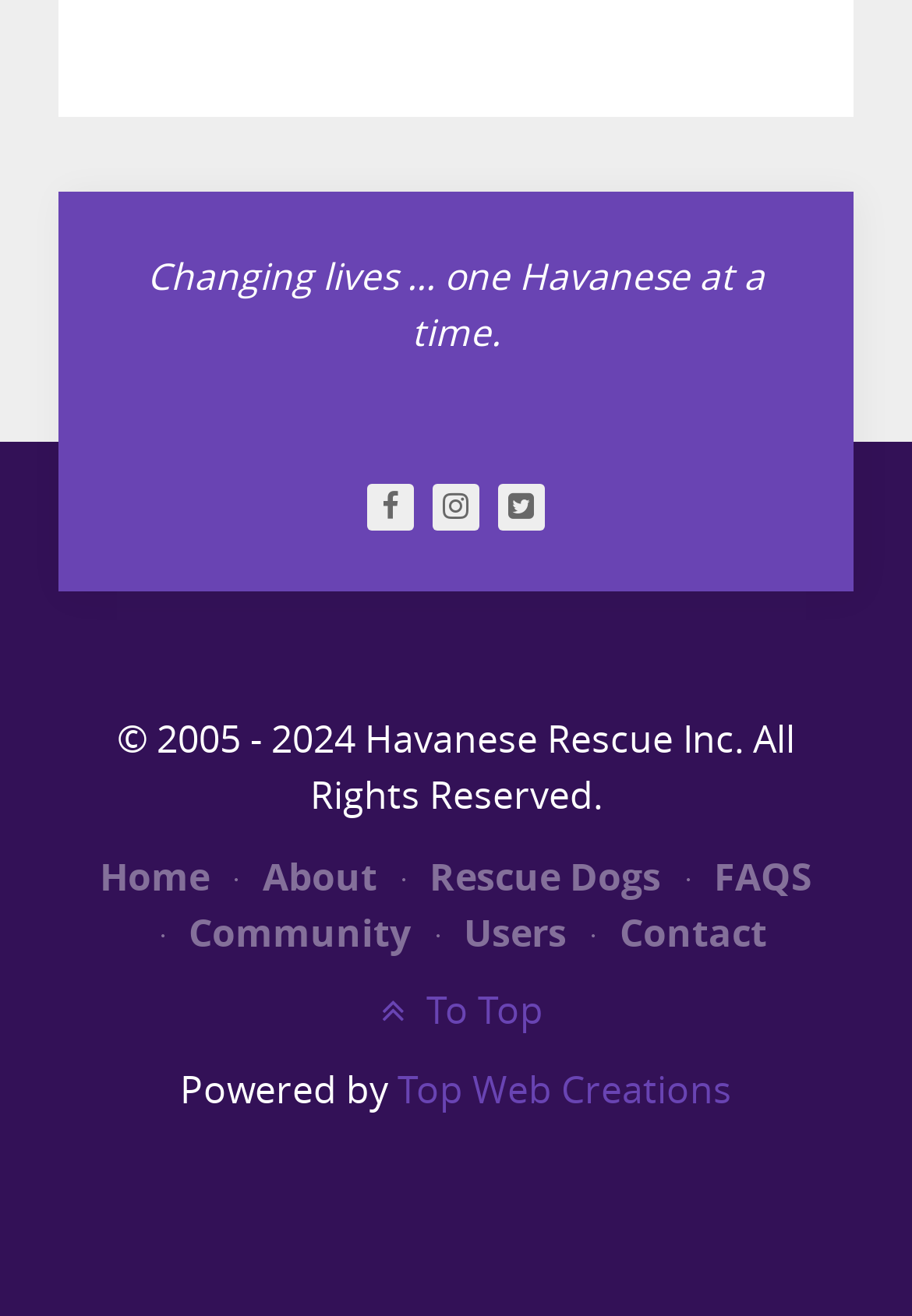Please specify the bounding box coordinates of the clickable region necessary for completing the following instruction: "Contact Havanese Rescue Inc.". The coordinates must consist of four float numbers between 0 and 1, i.e., [left, top, right, bottom].

[0.632, 0.689, 0.841, 0.729]